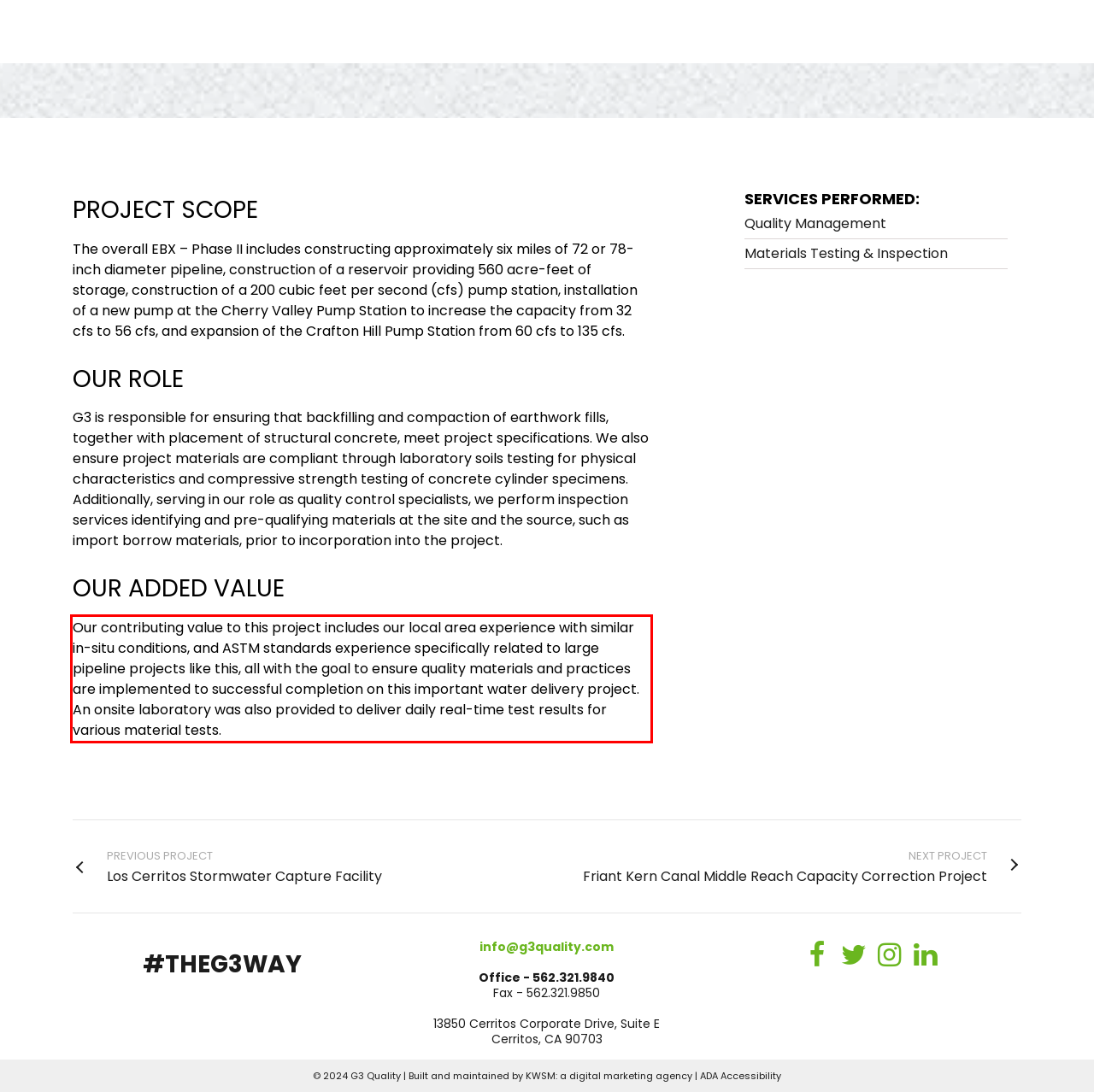Within the screenshot of a webpage, identify the red bounding box and perform OCR to capture the text content it contains.

Our contributing value to this project includes our local area experience with similar in-situ conditions, and ASTM standards experience specifically related to large pipeline projects like this, all with the goal to ensure quality materials and practices are implemented to successful completion on this important water delivery project. An onsite laboratory was also provided to deliver daily real-time test results for various material tests.